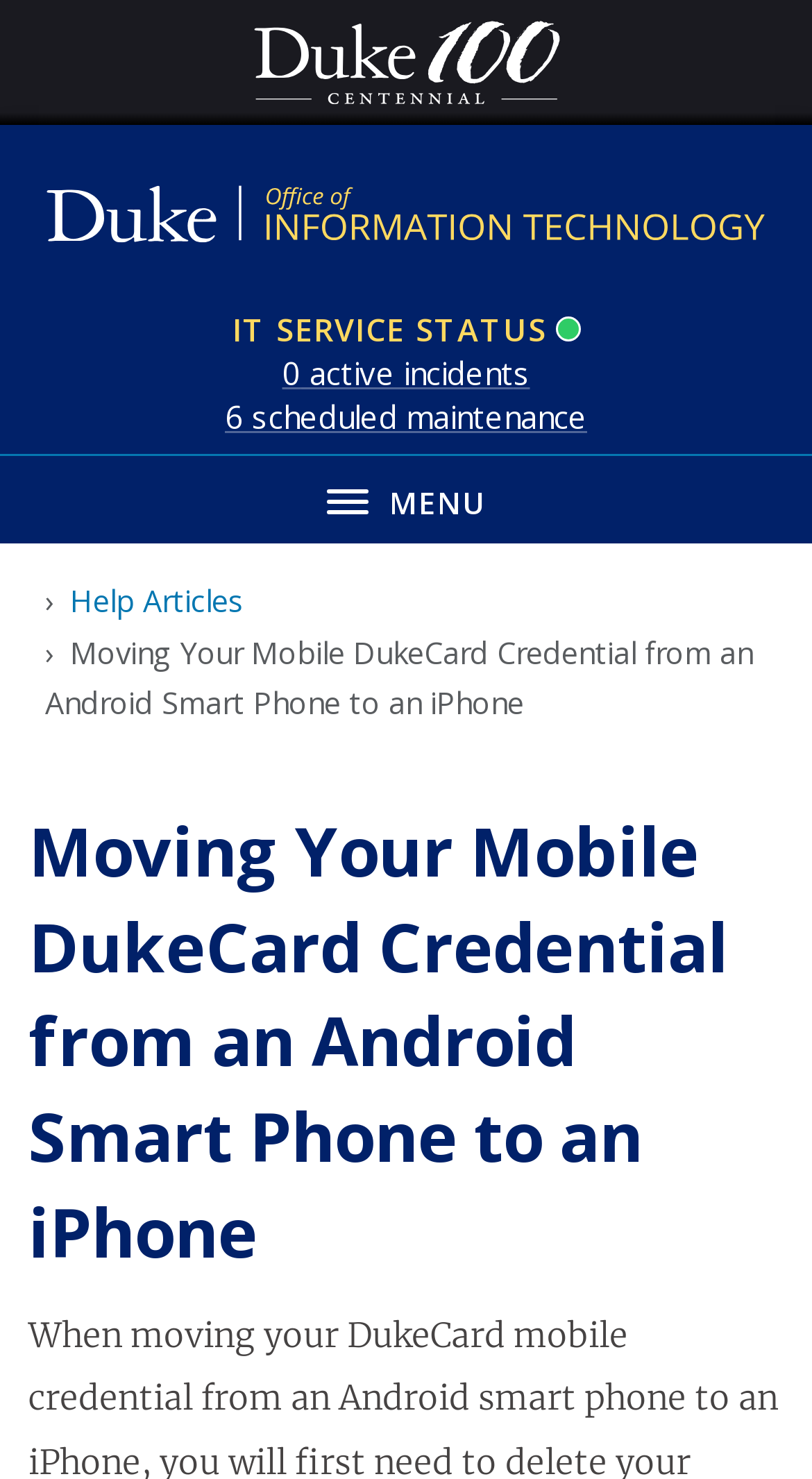What is the status of the IT systems?
Please use the visual content to give a single word or phrase answer.

All Systems Operational